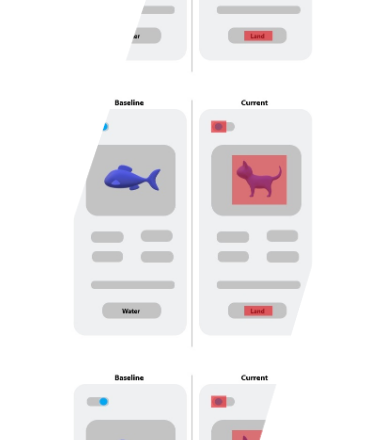Please provide a one-word or phrase answer to the question: 
What is the purpose of this type of automated visual comparison?

Ensure integrity of user experience